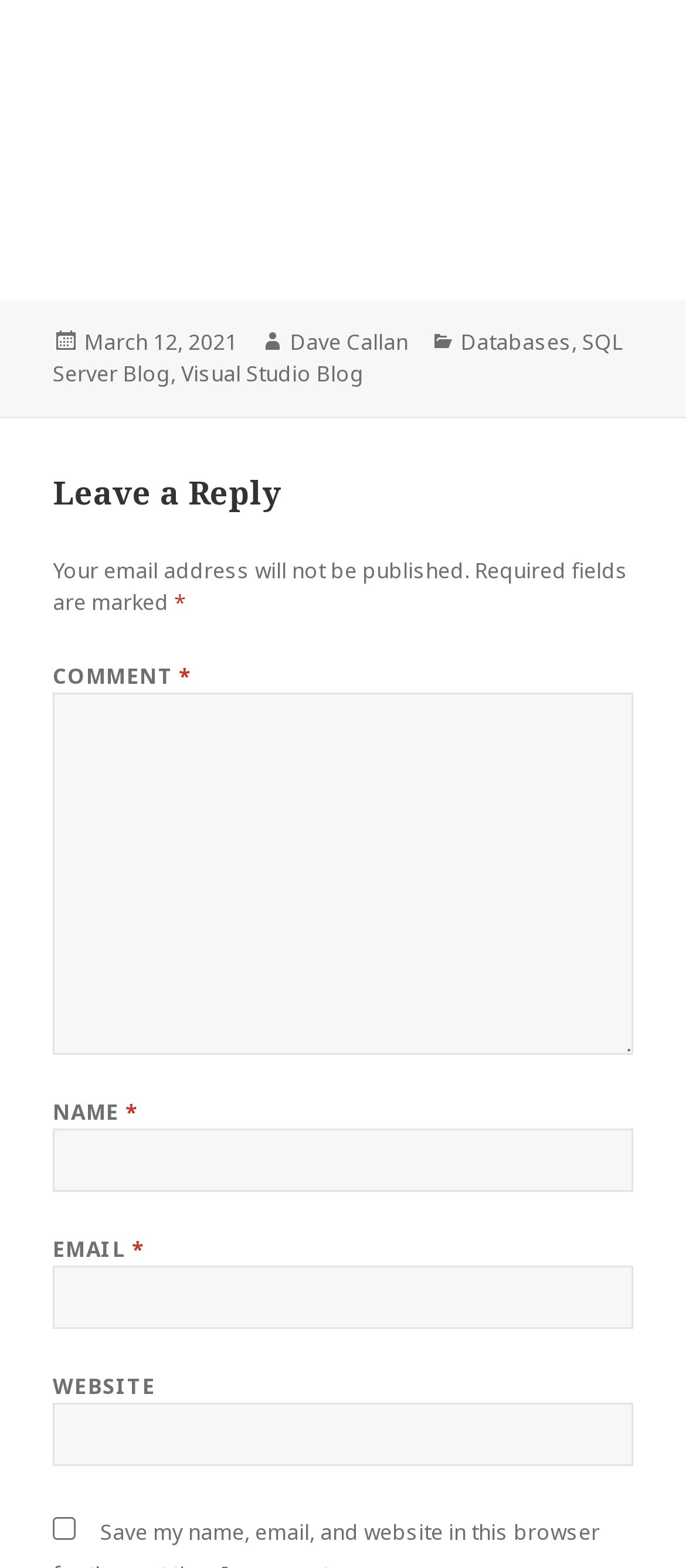Please provide a comprehensive response to the question based on the details in the image: What is the category of the post?

I found the categories of the post by looking at the footer section of the webpage, where it lists 'Categories' followed by the categories 'Databases', 'SQL Server Blog', and 'Visual Studio Blog'.